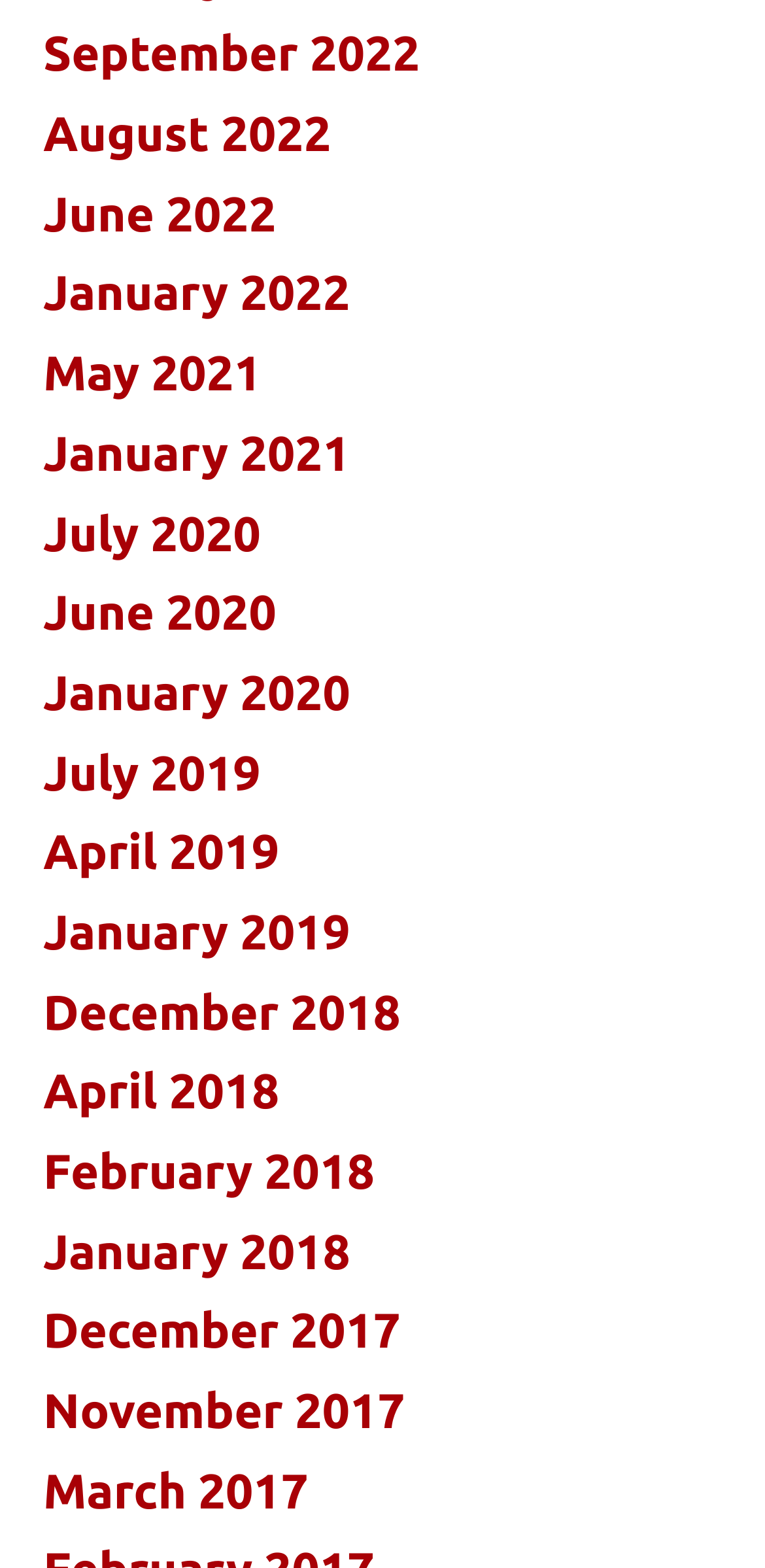How many months are listed for the year 2019?
Carefully analyze the image and provide a detailed answer to the question.

I can count the number of months listed for the year 2019 by looking at the list of links. There are three links for 2019: 'July 2019', 'April 2019', and 'January 2019'.